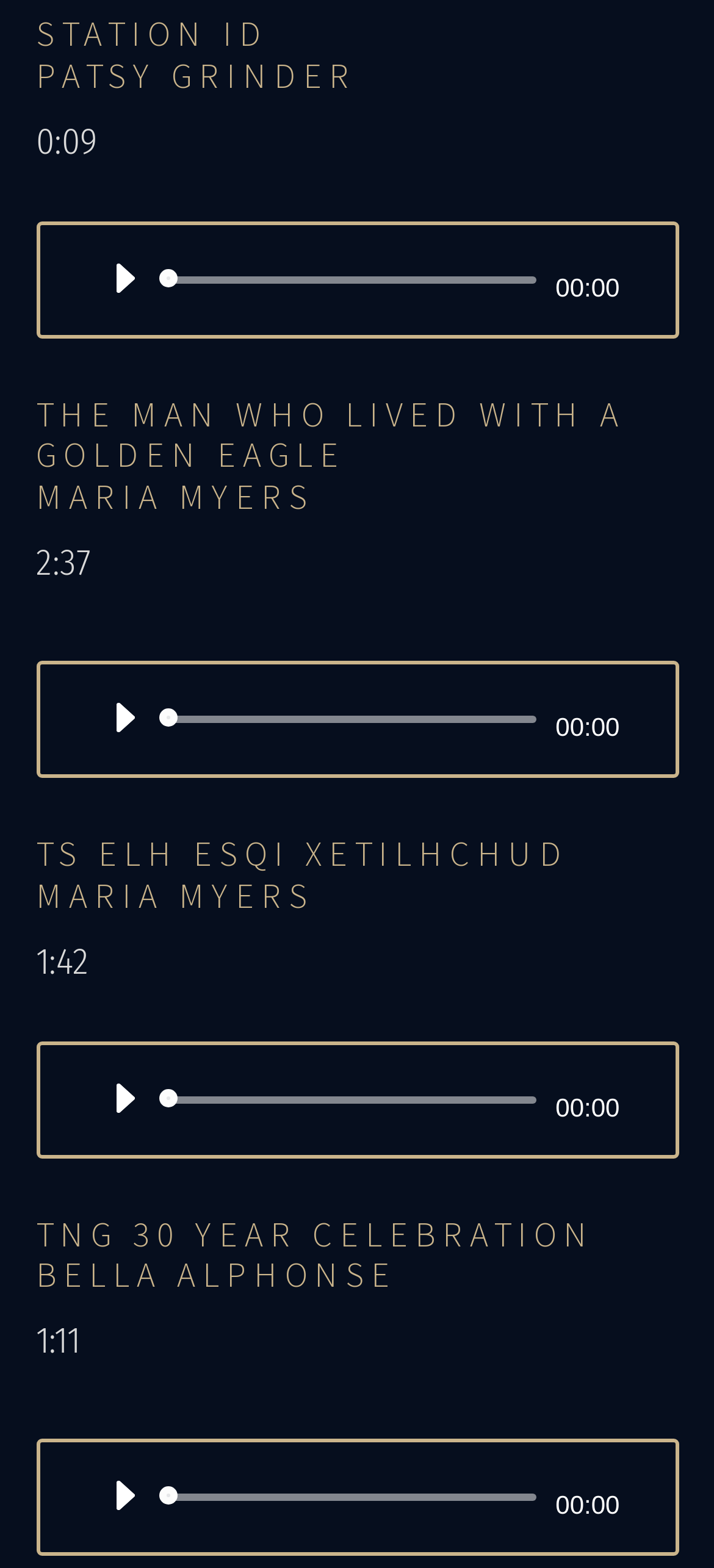Find and provide the bounding box coordinates for the UI element described with: "aria-label="Play" title="Play"".

[0.132, 0.681, 0.214, 0.719]